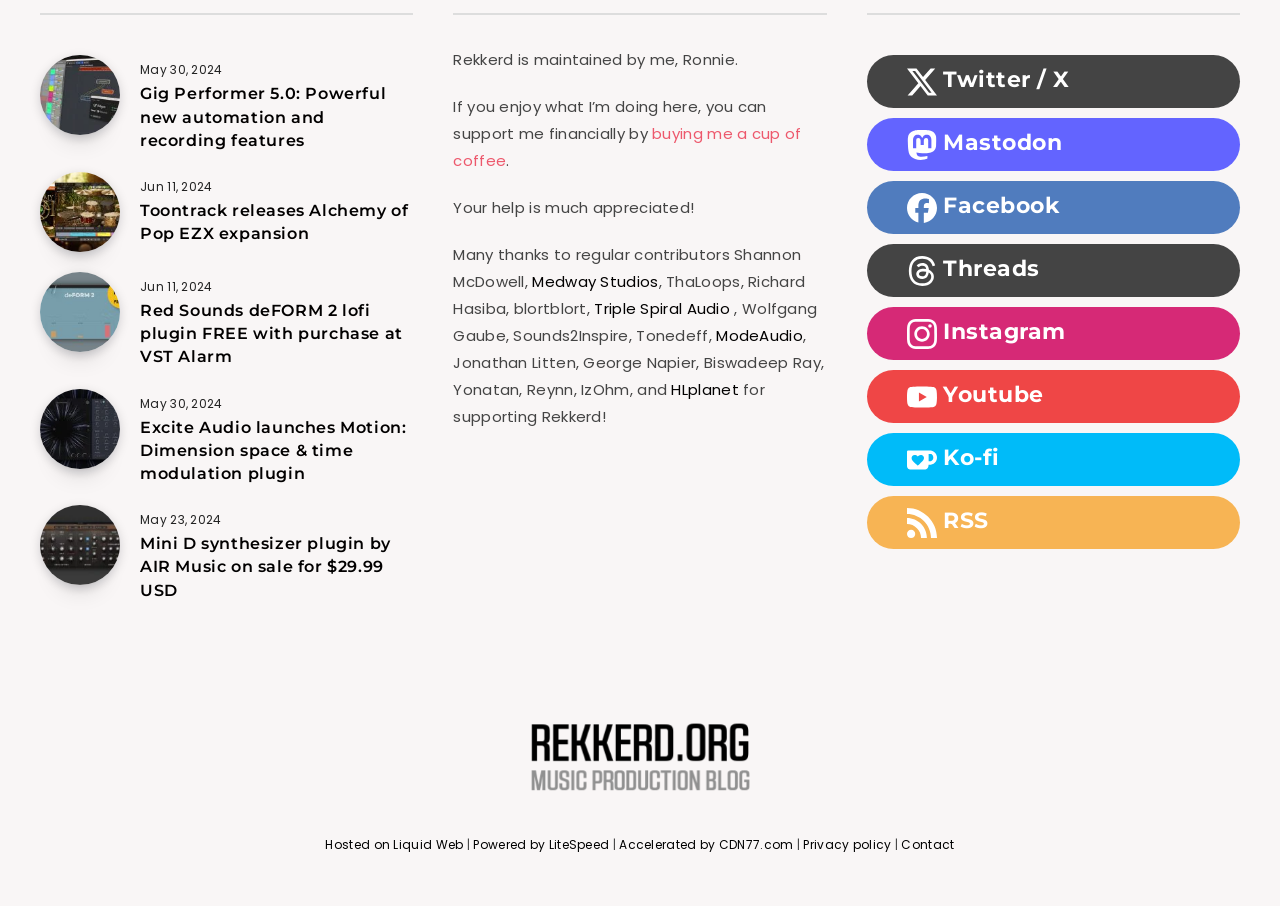Please find and report the bounding box coordinates of the element to click in order to perform the following action: "Visit the Twitter page". The coordinates should be expressed as four float numbers between 0 and 1, in the format [left, top, right, bottom].

[0.677, 0.061, 0.969, 0.12]